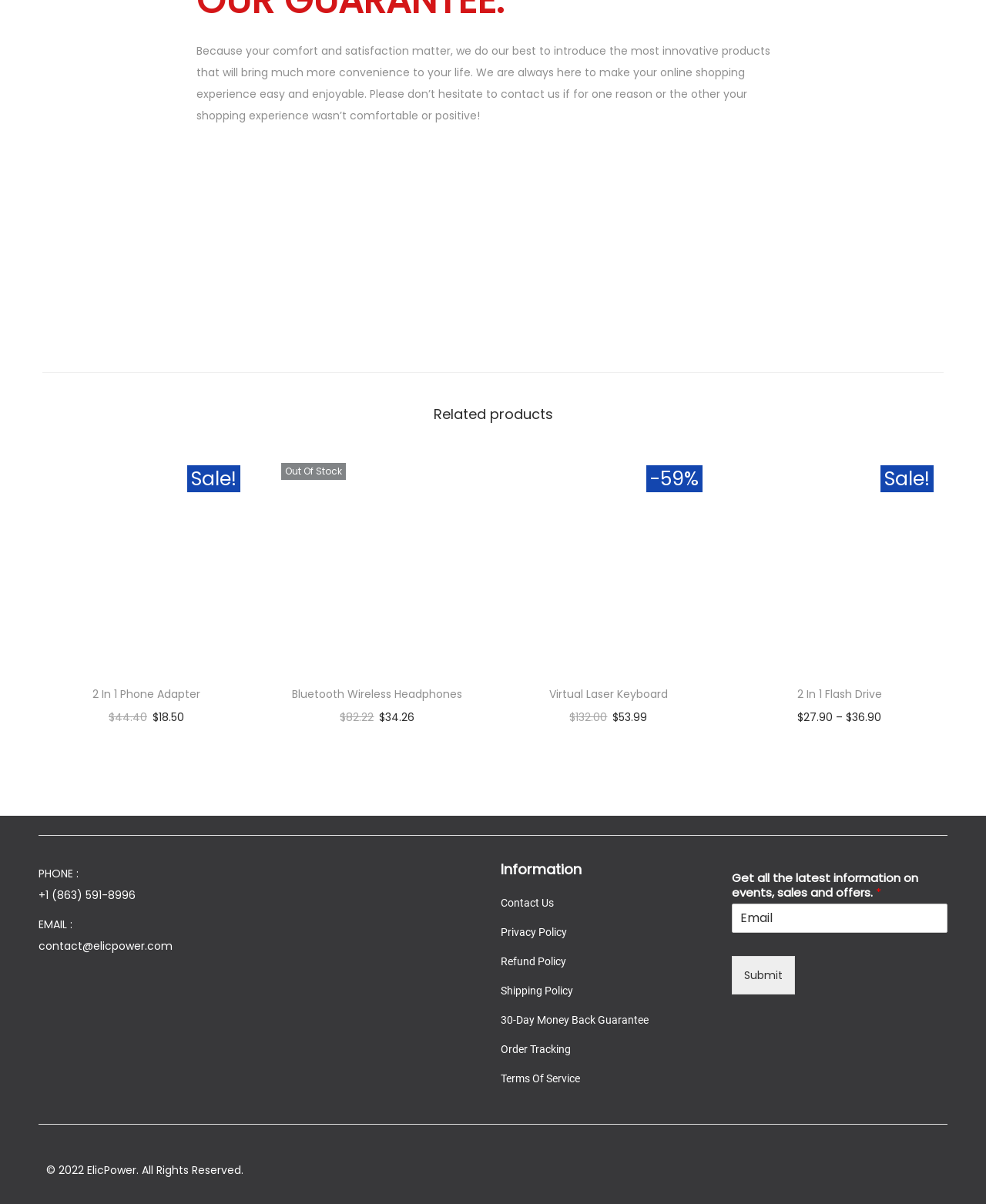Identify the bounding box coordinates for the element you need to click to achieve the following task: "View product details". Provide the bounding box coordinates as four float numbers between 0 and 1, in the form [left, top, right, bottom].

[0.043, 0.378, 0.254, 0.551]